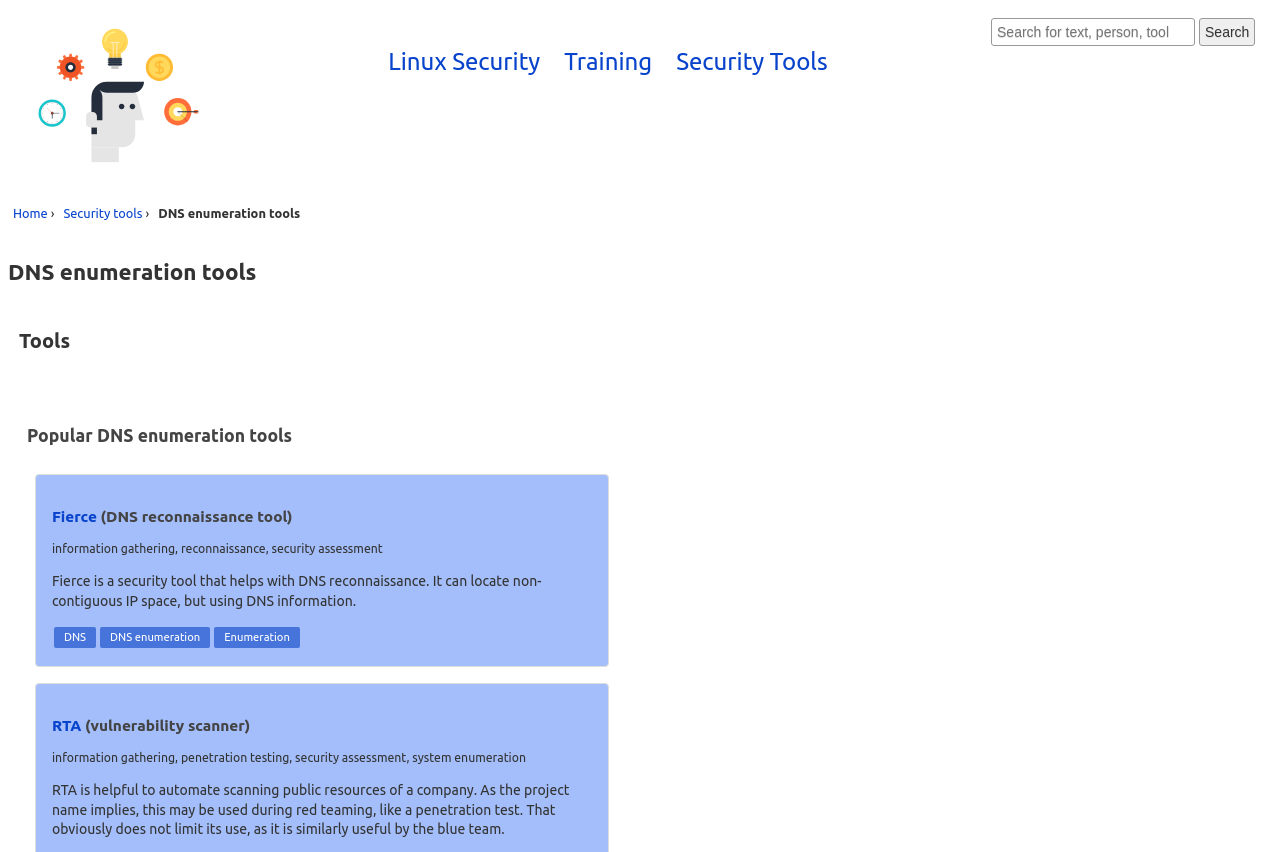Determine the bounding box coordinates of the section to be clicked to follow the instruction: "Go to Linux Security". The coordinates should be given as four float numbers between 0 and 1, formatted as [left, top, right, bottom].

[0.303, 0.056, 0.422, 0.088]